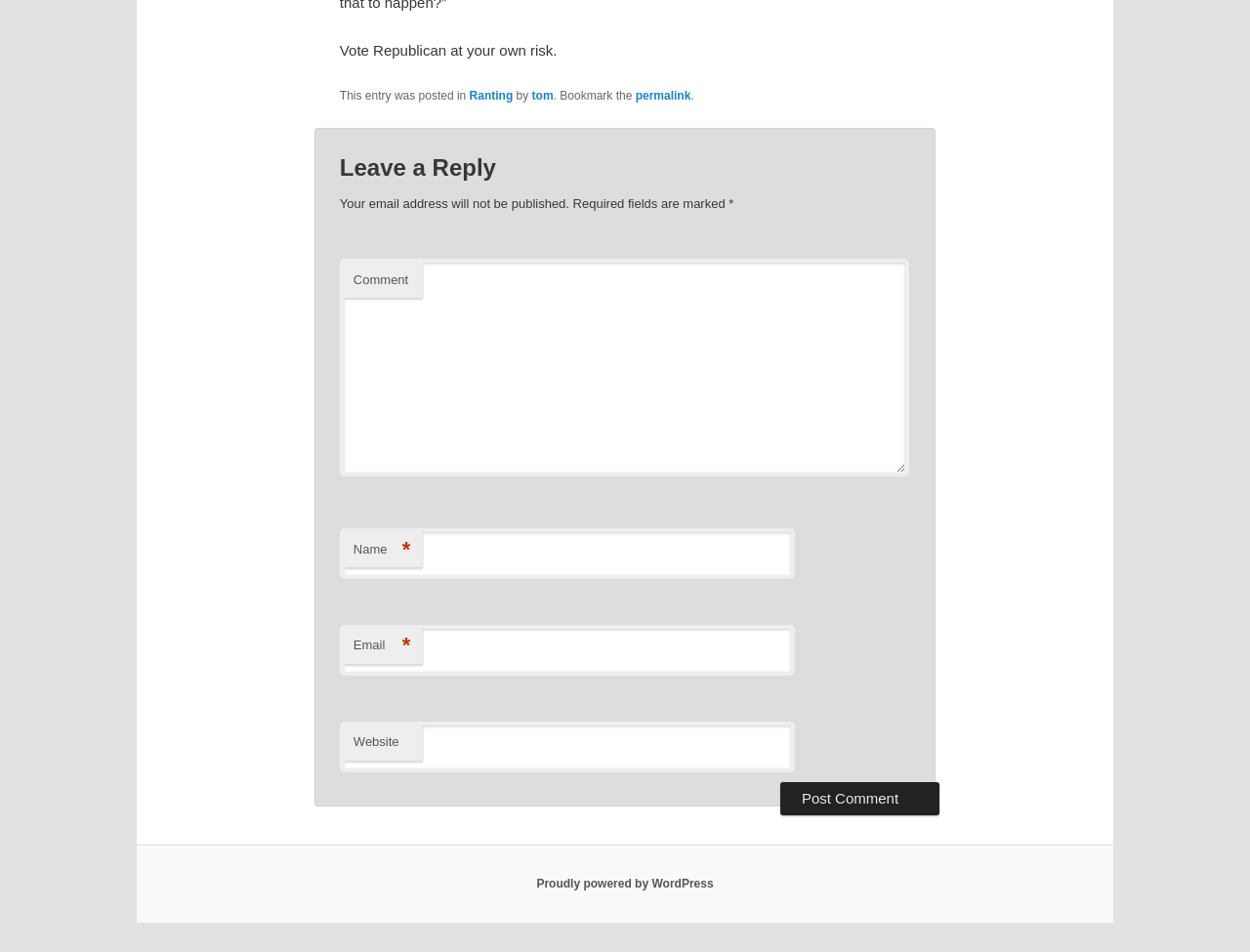Based on the image, provide a detailed response to the question:
What platform is the website built on?

The website is powered by WordPress, as indicated by the 'Proudly powered by WordPress' link at the bottom of the webpage.